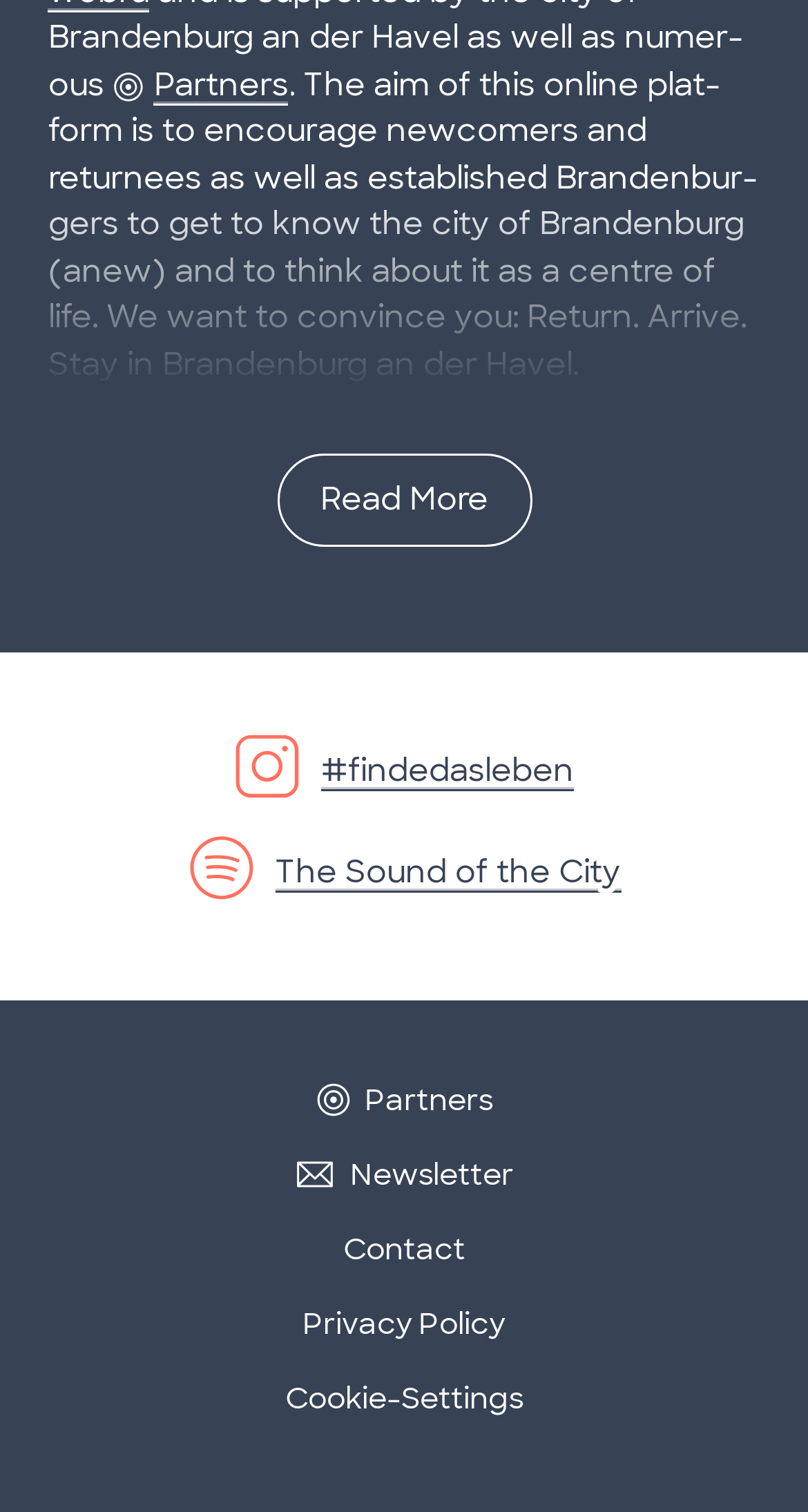Please determine the bounding box coordinates for the element that should be clicked to follow these instructions: "View the privacy policy".

[0.374, 0.863, 0.626, 0.888]